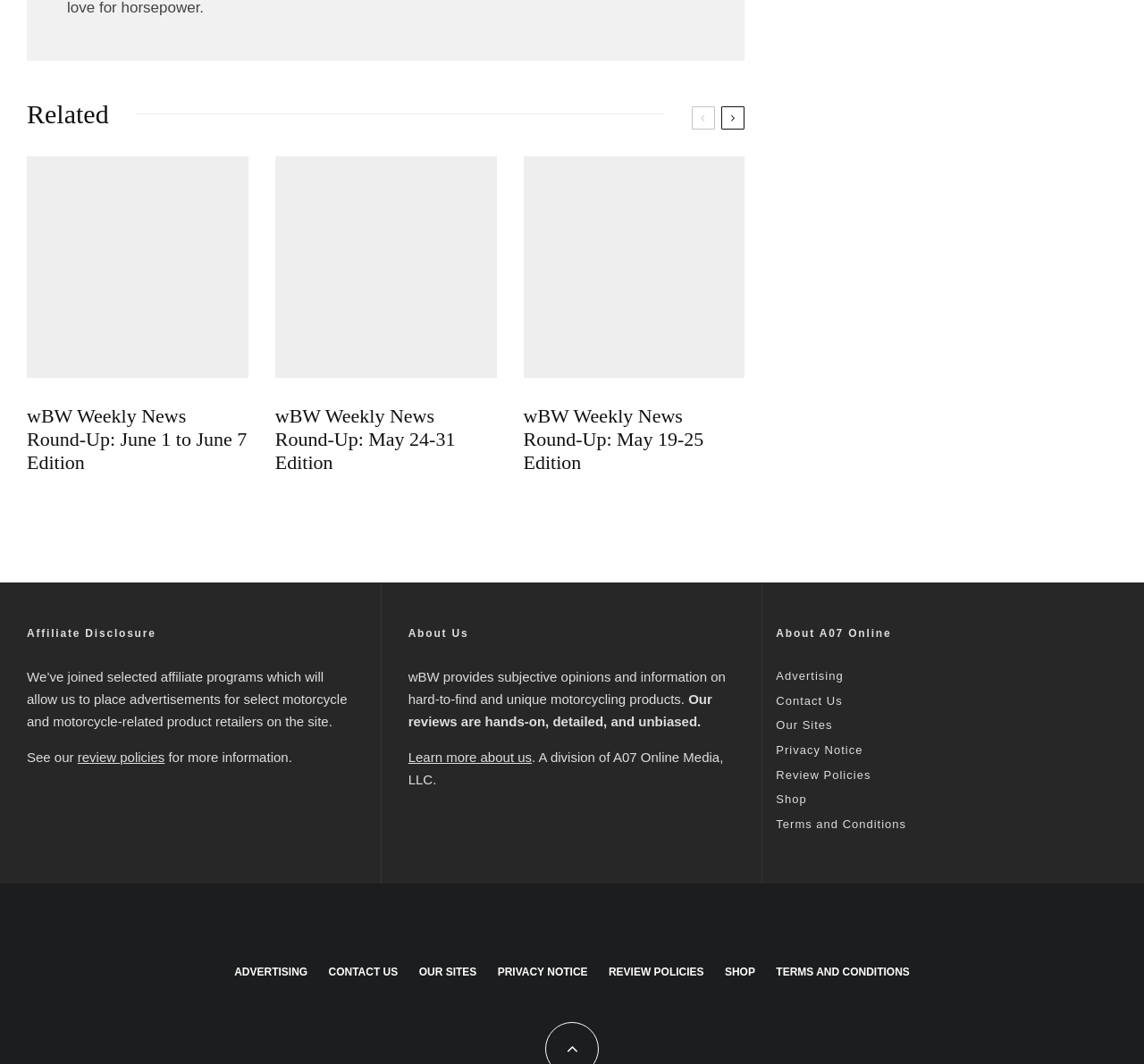Identify the bounding box coordinates of the region that should be clicked to execute the following instruction: "Learn more about the website".

[0.357, 0.704, 0.465, 0.719]